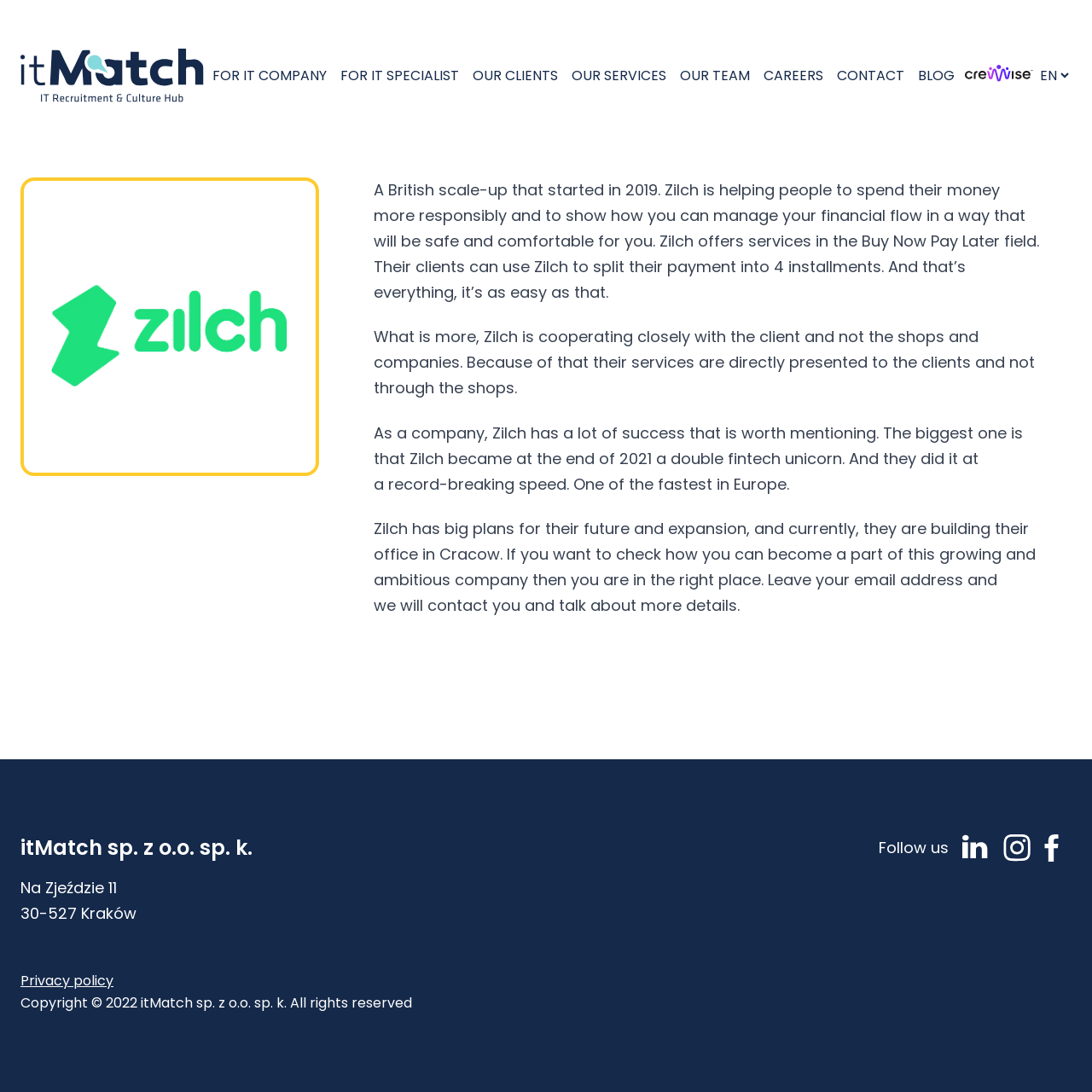What is the location of Zilch's office being built?
Examine the webpage screenshot and provide an in-depth answer to the question.

The article text mentions that Zilch has big plans for their future and expansion, and currently, they are building their office in Cracow.